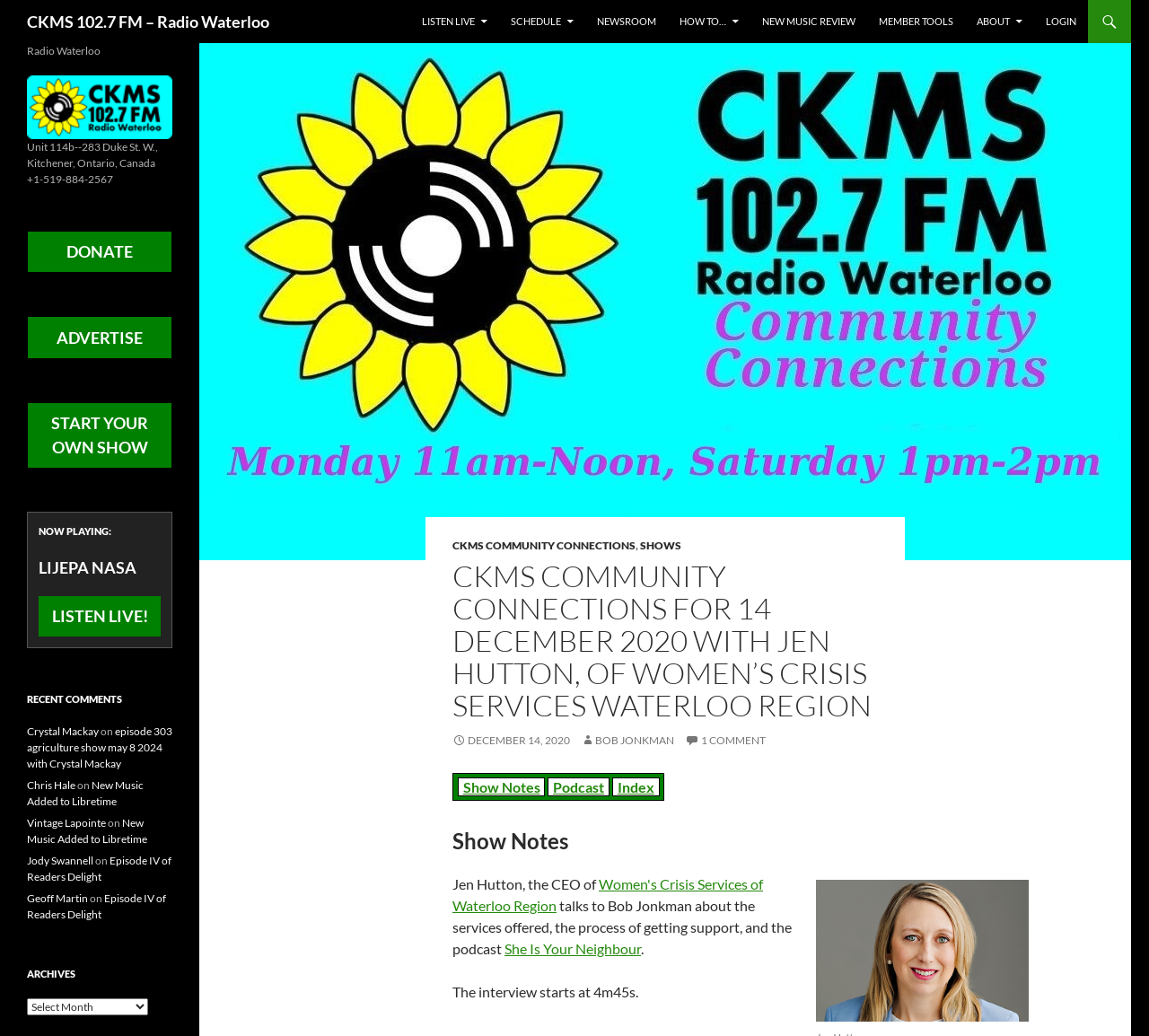Explain the webpage in detail.

This webpage is about CKMS Community Connections, a radio show on CKMS 102.7 FM - Radio Waterloo. At the top of the page, there is a heading with the radio station's name and a link to its homepage. Below that, there are several links to different sections of the website, including "LISTEN LIVE", "SCHEDULE", "NEWSROOM", and more.

On the left side of the page, there is a section with a teal rectangle and a yellow and black sunflower image, which appears to be the logo of the radio show. Below that, there is a header with the show's name, "CKMS COMMUNITY CONNECTIONS", and links to other shows and a login button.

The main content of the page is about a specific episode of the show, which aired on December 14, 2020, and features an interview with Jen Hutton, the CEO of Women's Crisis Services of Waterloo Region. There is a heading with the episode's title, followed by links to show notes, a podcast, and an index. Below that, there is an image of Jen Hutton, and a summary of the episode's content.

Further down the page, there are sections with information about the radio station, including its address, phone number, and links to donate, advertise, and start your own show. There is also a section with a heading "NOW PLAYING" and a link to a song, as well as a section with recent comments from listeners.

At the bottom of the page, there are headings for "RECENT COMMENTS" and "ARCHIVES", with links to specific episodes and comments from listeners.